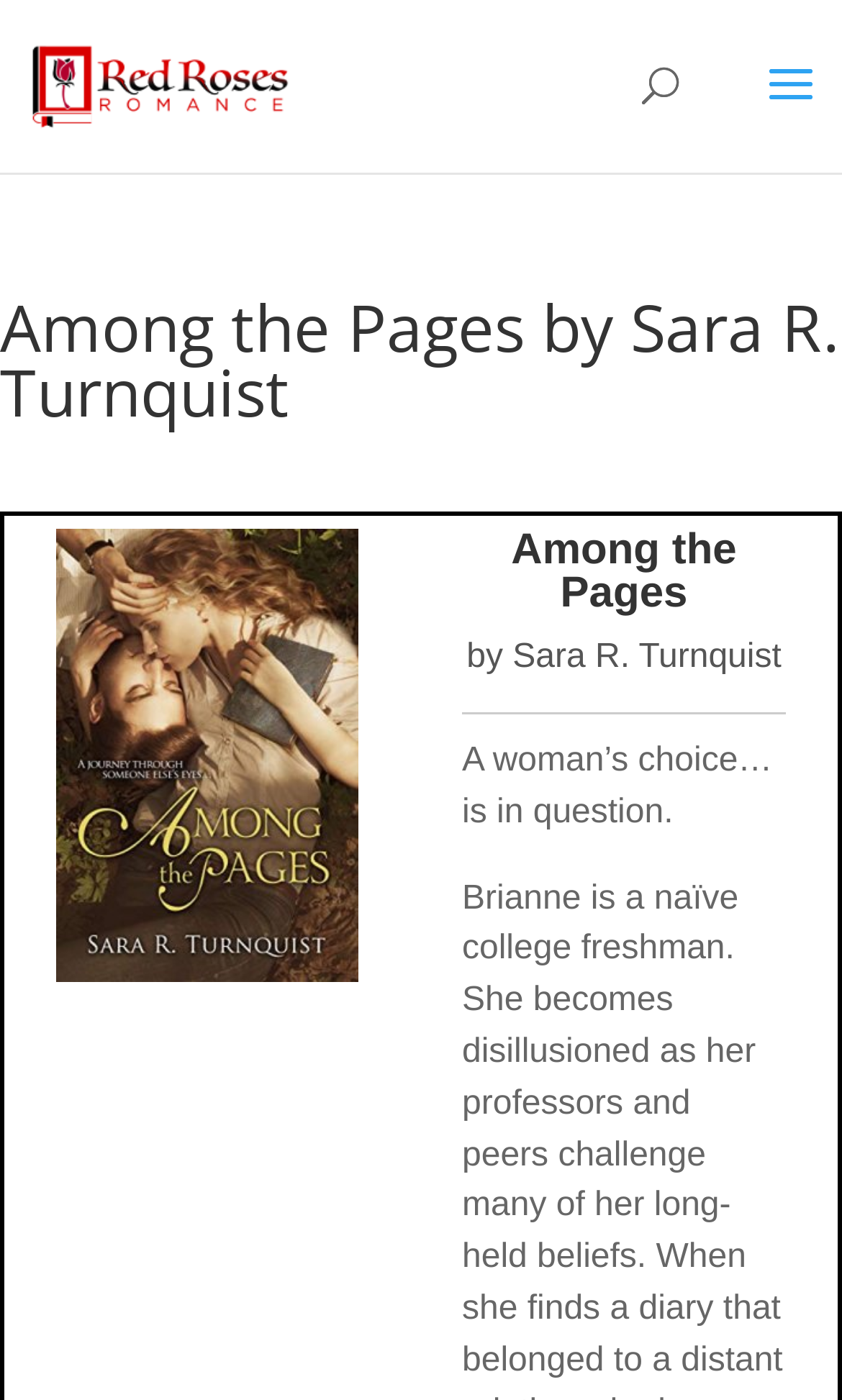What is the tagline of the novel?
Look at the image and respond with a one-word or short-phrase answer.

A woman’s choice…is in question.